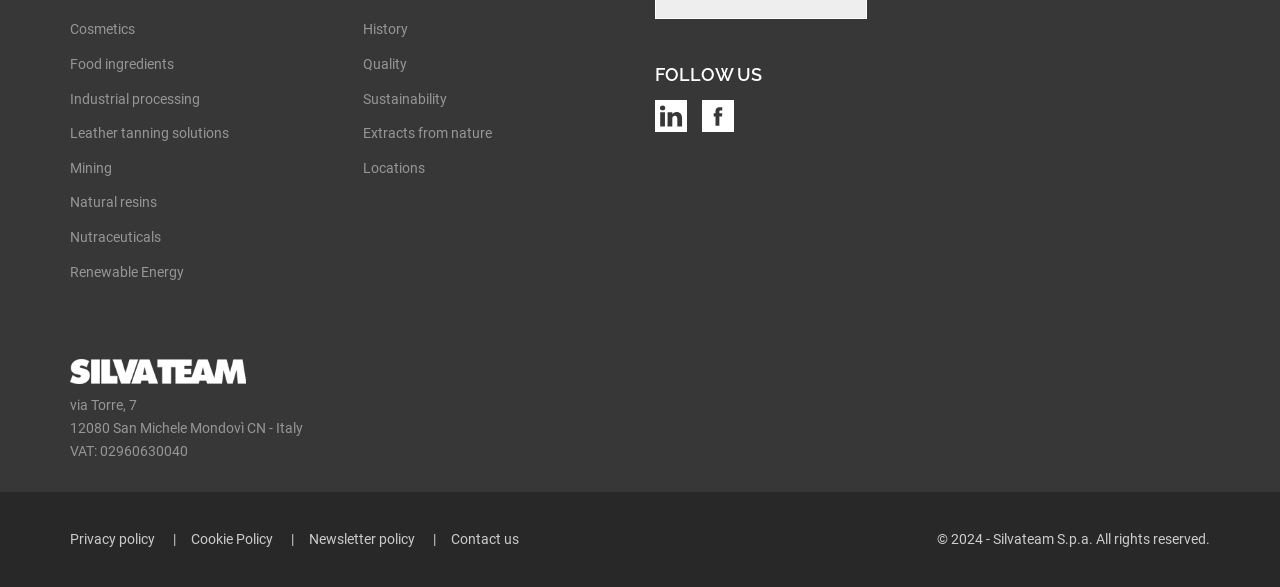What is the copyright year?
Provide a detailed answer to the question, using the image to inform your response.

I found the copyright information at the bottom of the page, which states '© 2024 - Silvateam S.p.a. All rights reserved.'